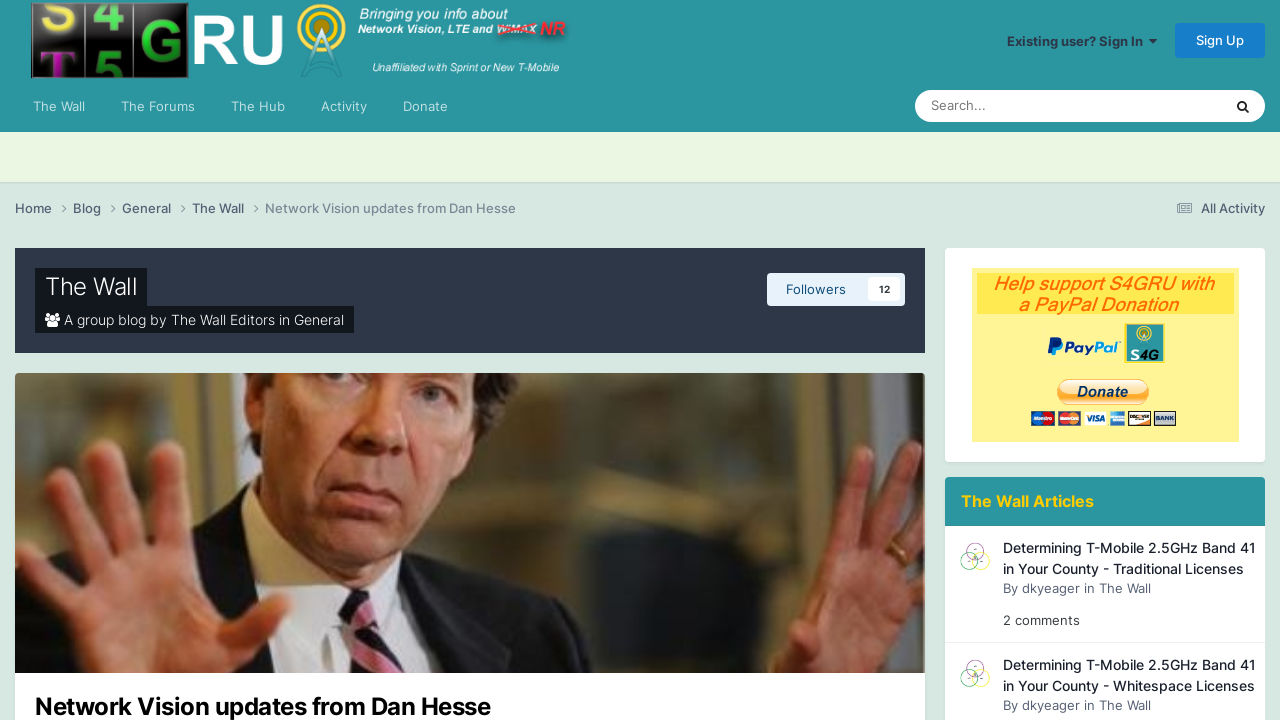Please answer the following query using a single word or phrase: 
What is the bounding box coordinate of the image 'gallery_1_23_9202.png'?

[0.759, 0.373, 0.968, 0.614]